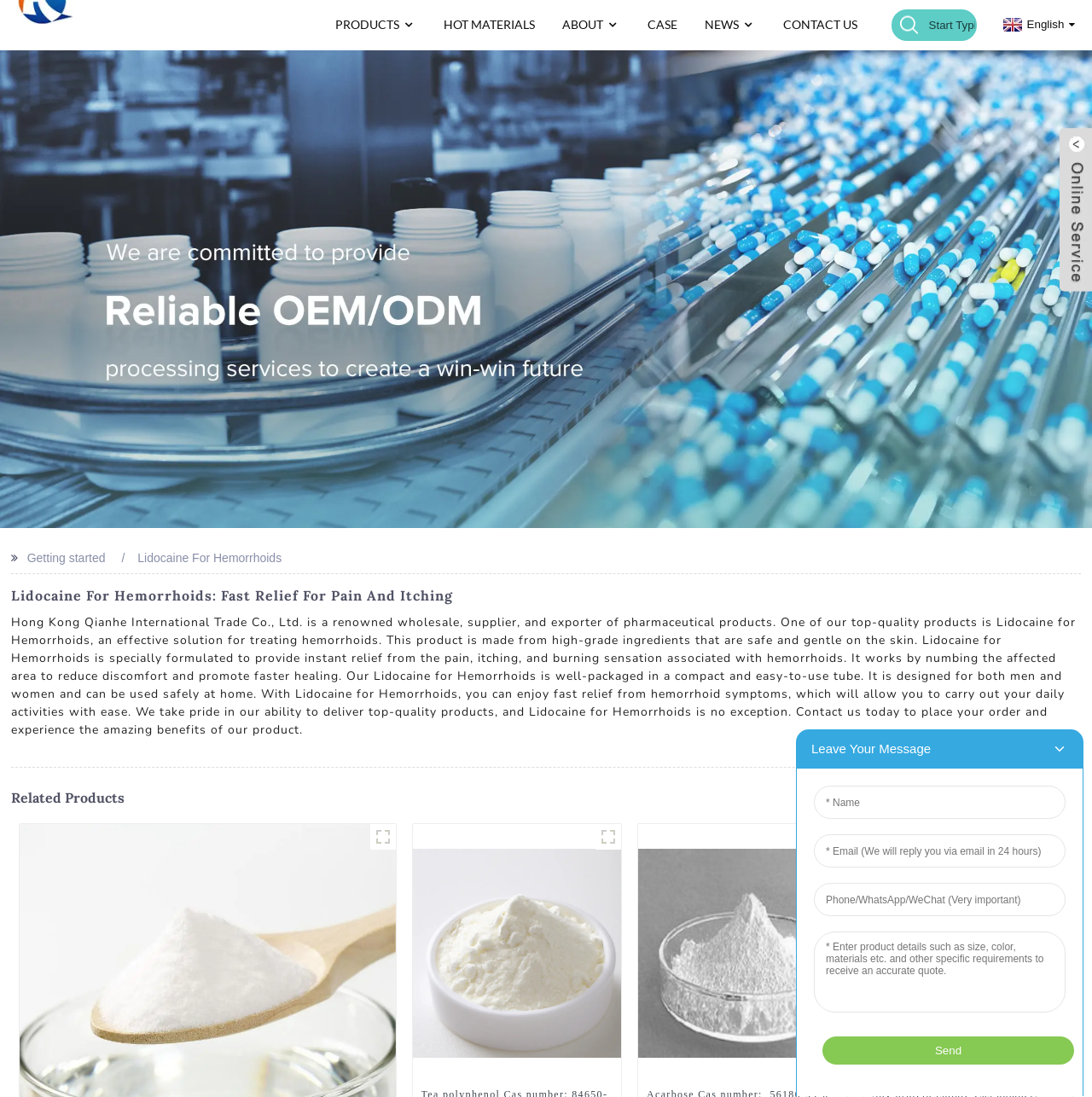Refer to the image and provide a thorough answer to this question:
What is the company name?

I found the company name by reading the text on the webpage, specifically the sentence that starts with 'Hong Kong Qianhe International Trade Co., Ltd. is a renowned wholesale, supplier, and exporter of pharmaceutical products.'